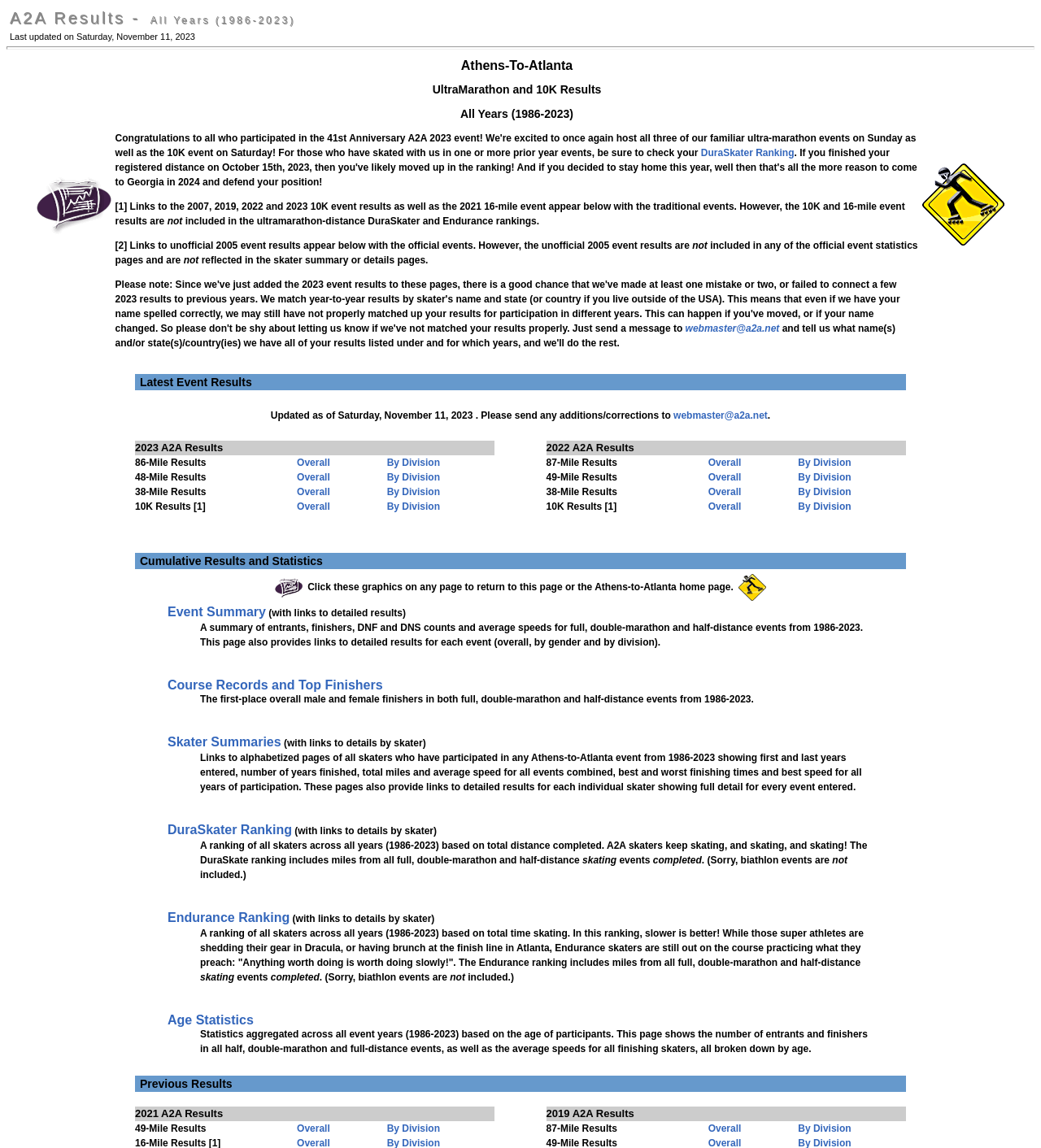How many years of results are available on the webpage?
Answer the question in a detailed and comprehensive manner.

The webpage mentions that it has results for all years from 1986 to 2023, which can be inferred from the title 'A2A Results - All Years (1986-2023)' and the availability of results for different years on the webpage.